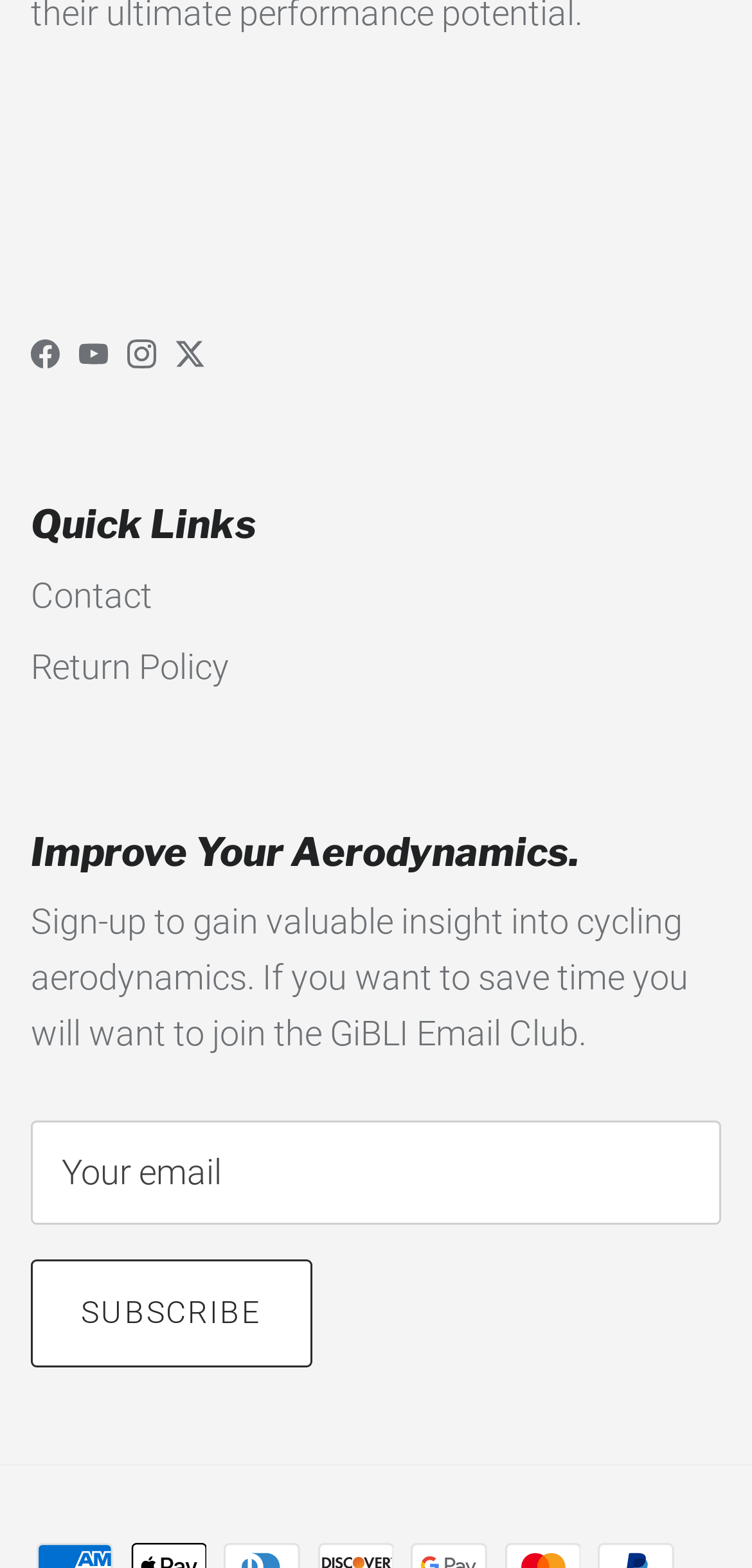Please locate the bounding box coordinates of the region I need to click to follow this instruction: "Follow Facebook".

[0.041, 0.217, 0.079, 0.236]